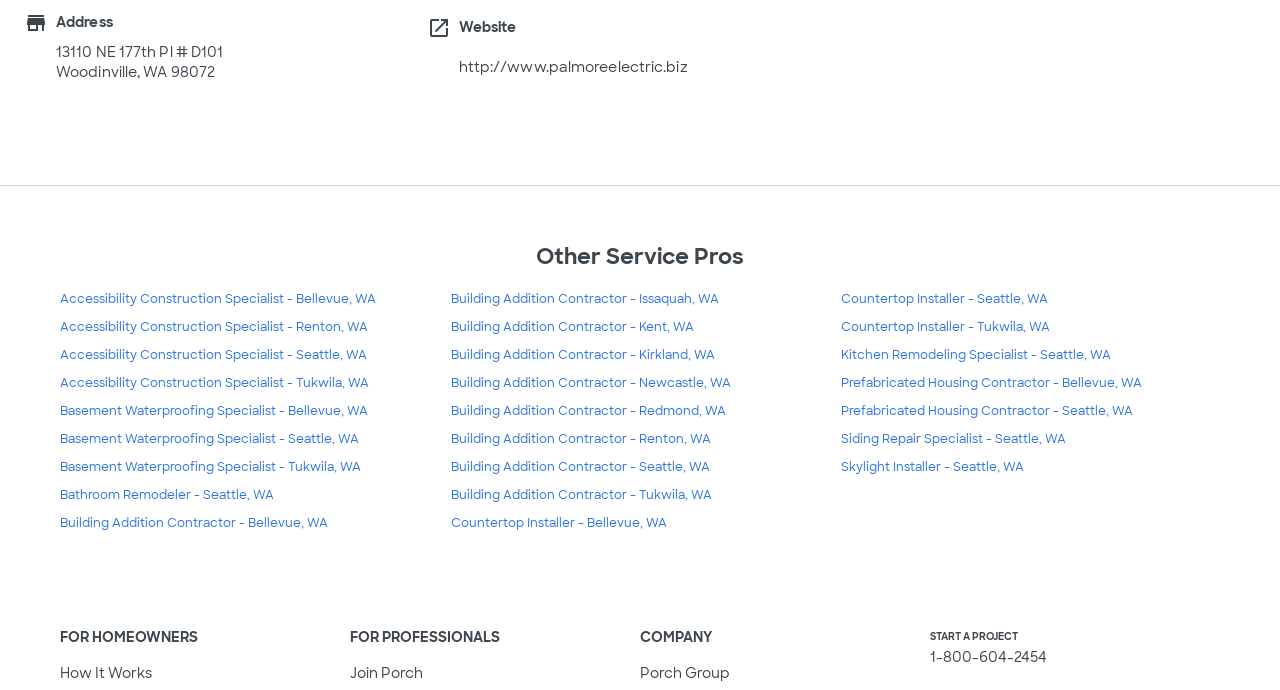Can you specify the bounding box coordinates for the region that should be clicked to fulfill this instruction: "visit the website".

[0.358, 0.084, 0.537, 0.11]